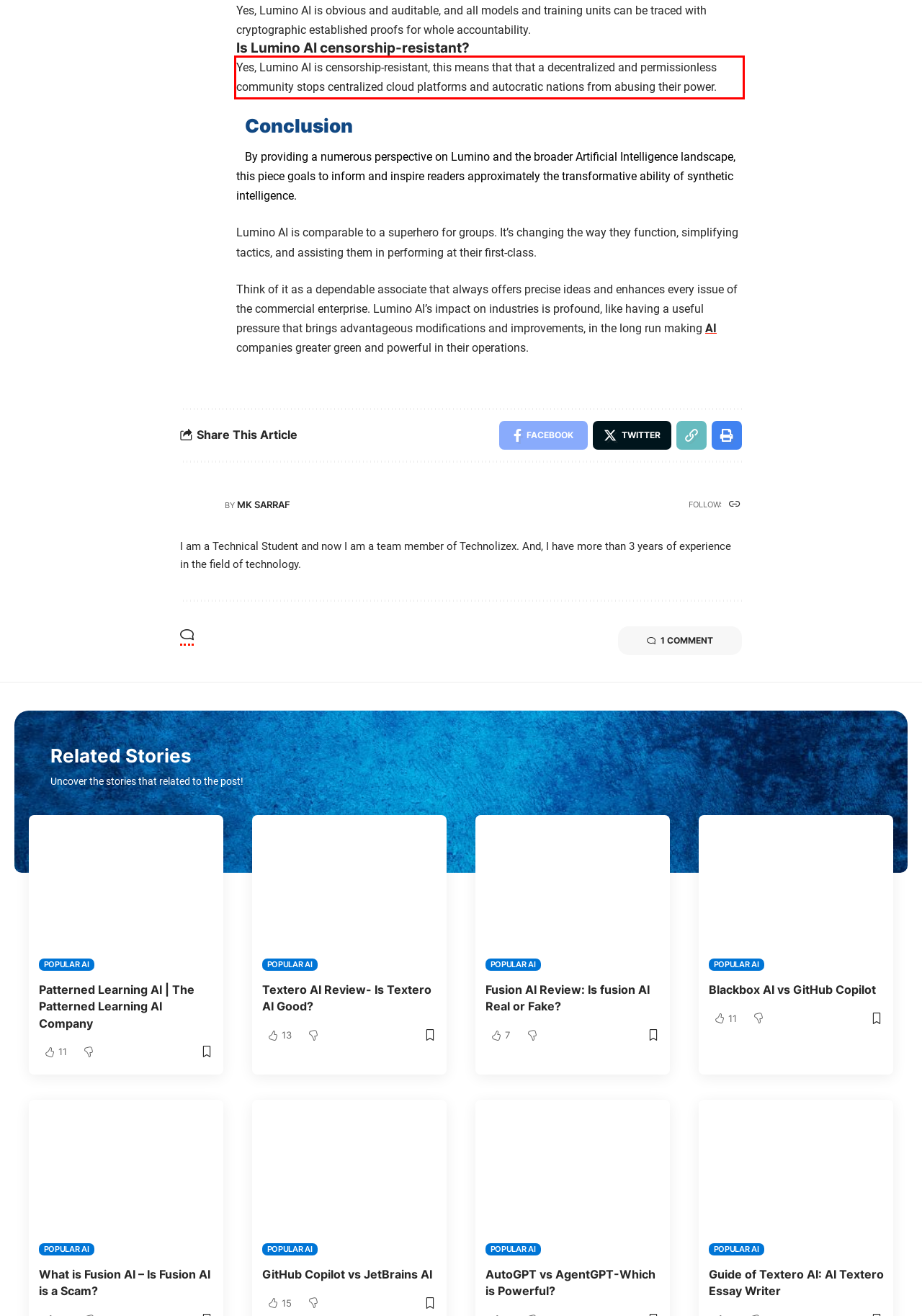Review the screenshot of the webpage and recognize the text inside the red rectangle bounding box. Provide the extracted text content.

Yes, Lumino AI is censorship-resistant, this means that that a decentralized and permissionless community stops centralized cloud platforms and autocratic nations from abusing their power.